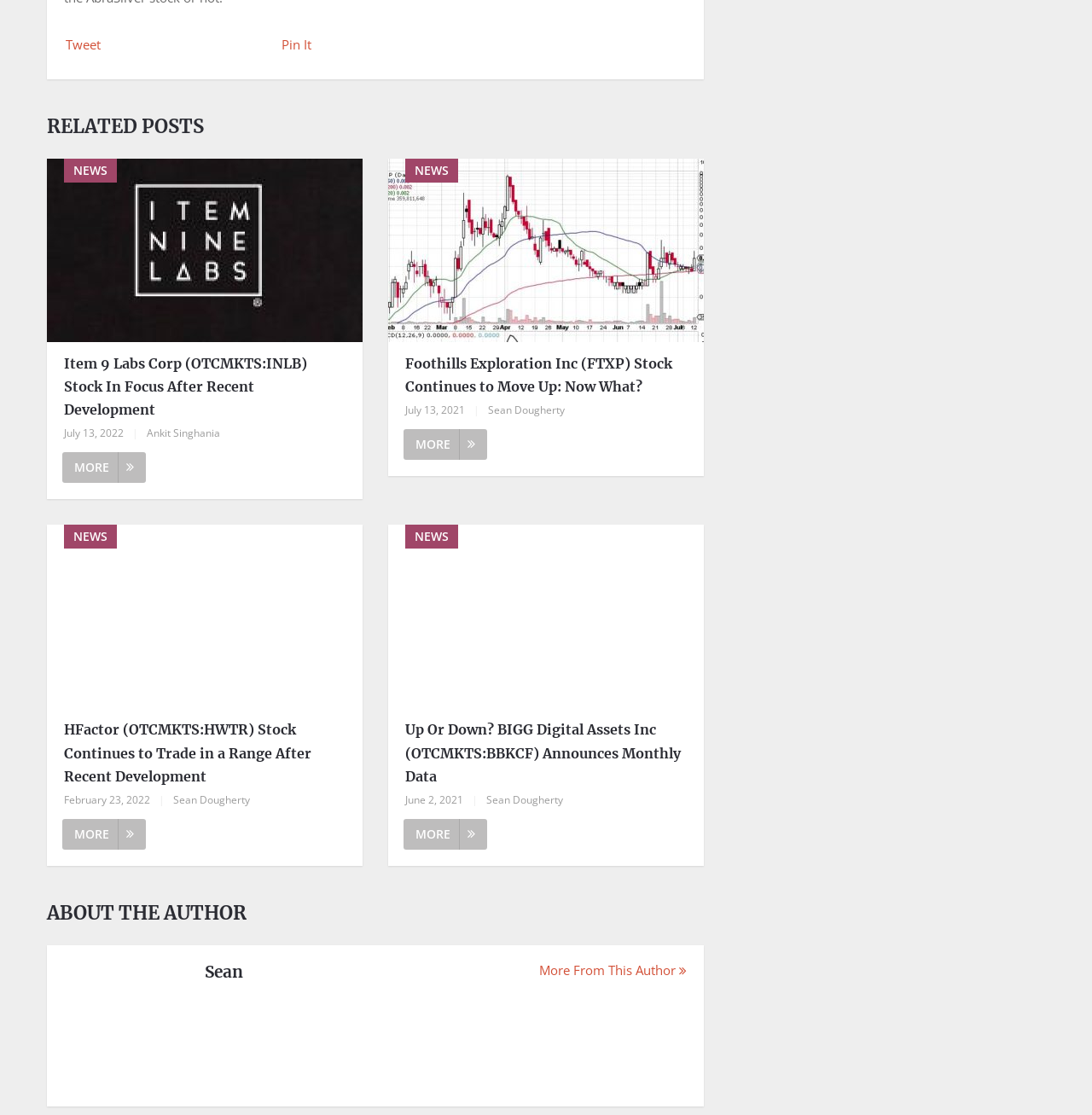Refer to the image and answer the question with as much detail as possible: How many links are there in the 'RELATED POSTS' section?

I counted the number of link elements in the 'RELATED POSTS' section, which are [167], [170], [173], and [176]. Each of these elements is a link to a news article, so there are 4 links in total.